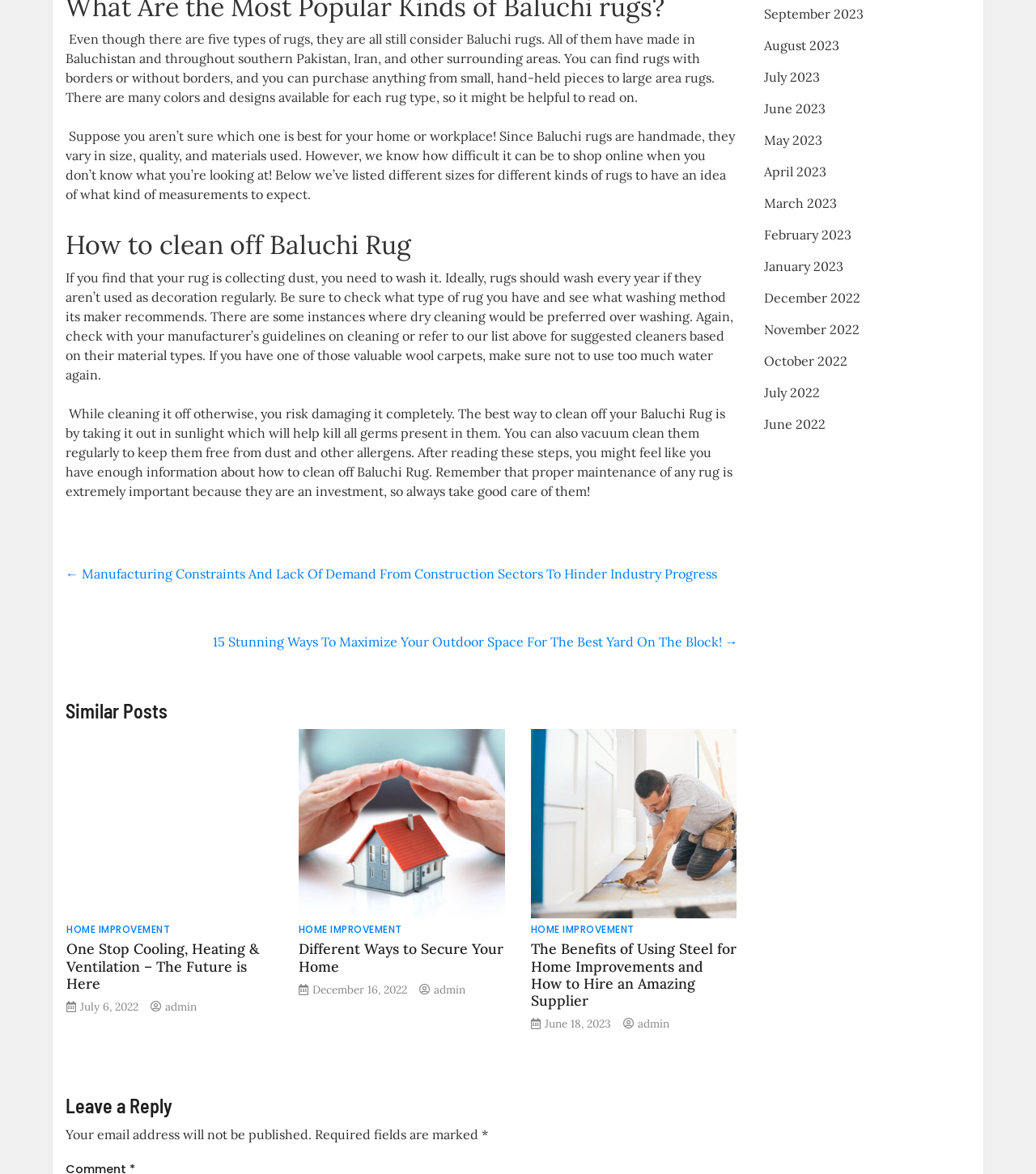Using the provided element description: "December 2022", identify the bounding box coordinates. The coordinates should be four floats between 0 and 1 in the order [left, top, right, bottom].

[0.737, 0.247, 0.83, 0.261]